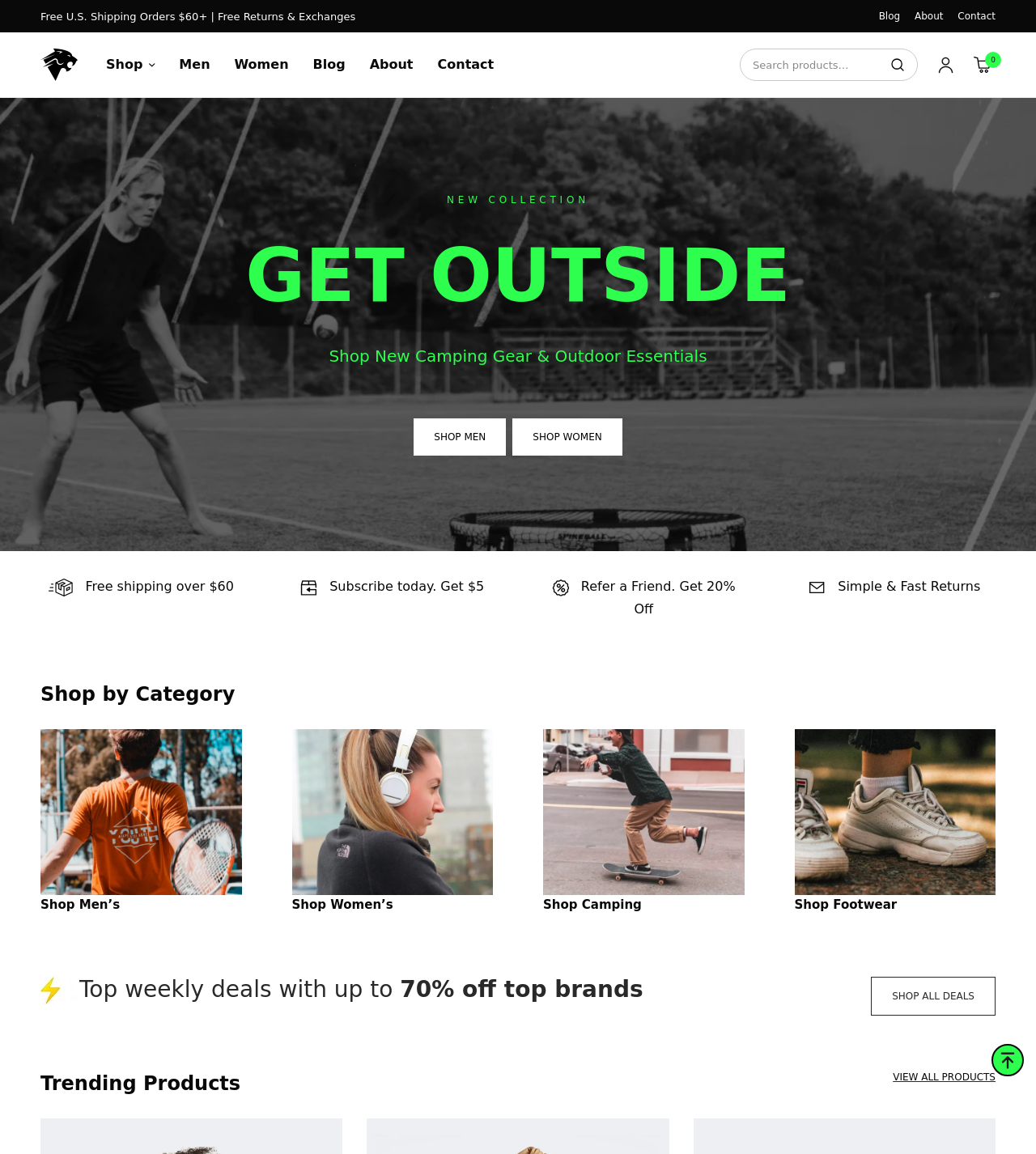Given the description: "parent_node: Search name="s" placeholder="Search products…"", determine the bounding box coordinates of the UI element. The coordinates should be formatted as four float numbers between 0 and 1, [left, top, right, bottom].

[0.039, 0.063, 0.961, 0.091]